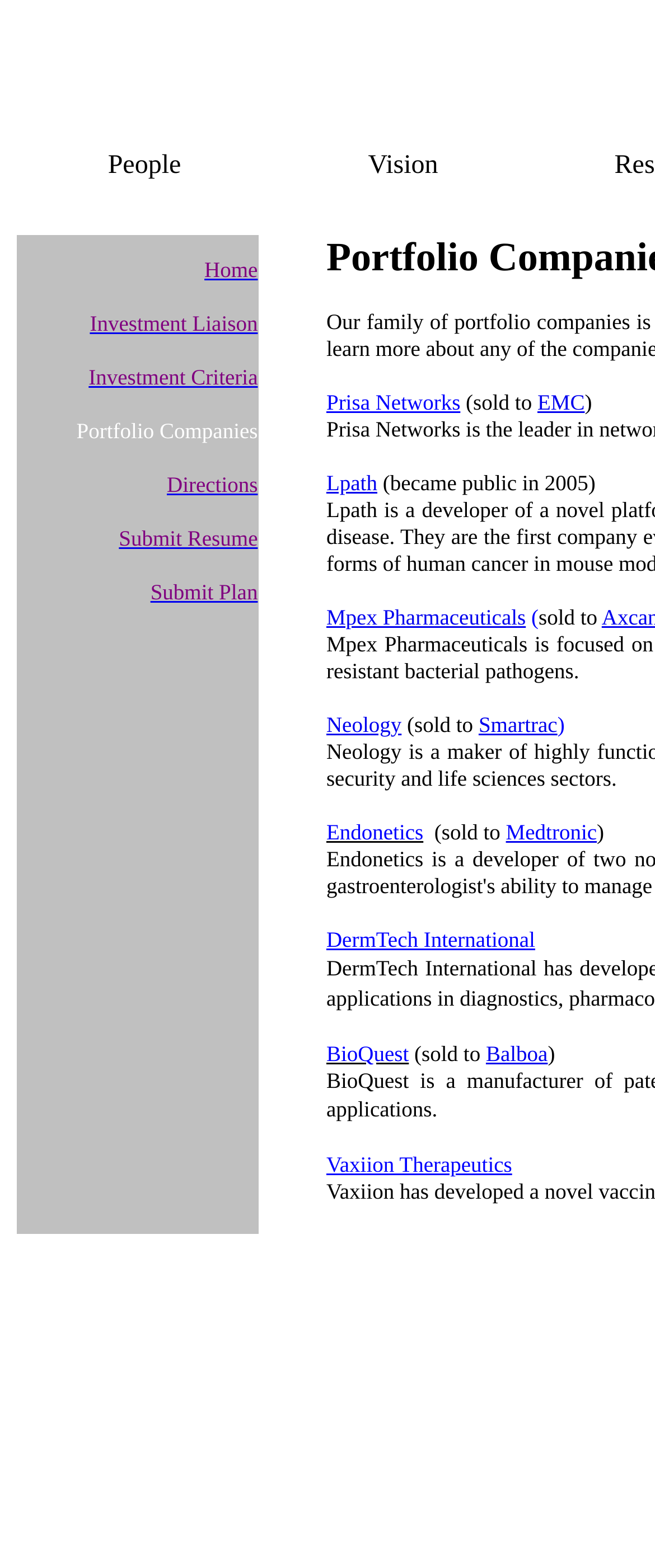Pinpoint the bounding box coordinates of the clickable area needed to execute the instruction: "Visit EMC". The coordinates should be specified as four float numbers between 0 and 1, i.e., [left, top, right, bottom].

[0.82, 0.248, 0.893, 0.264]